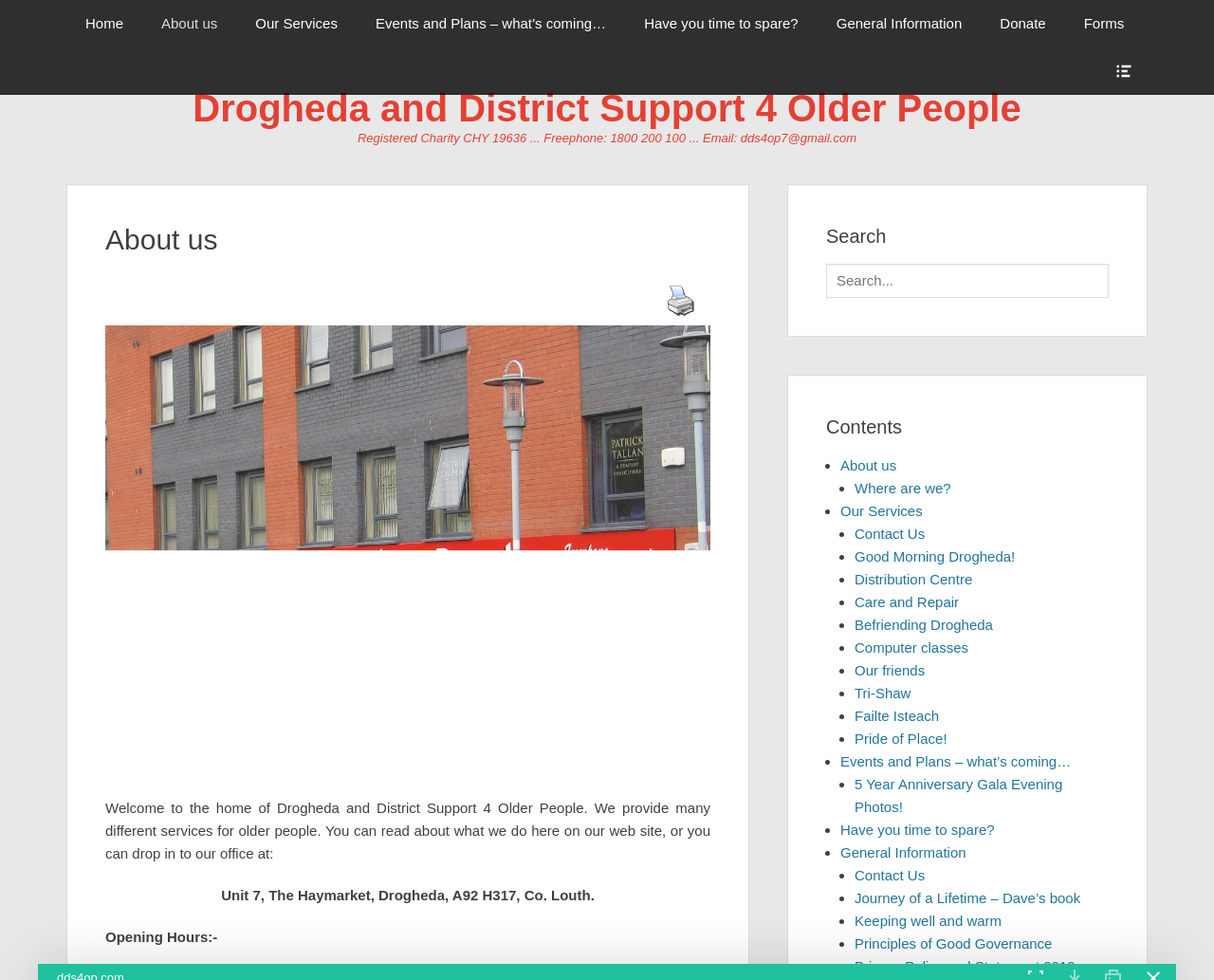What is the name of the organization?
Please craft a detailed and exhaustive response to the question.

I found the answer by looking at the heading element with the text 'Drogheda and District Support 4 Older People' which is located at the top of the webpage.